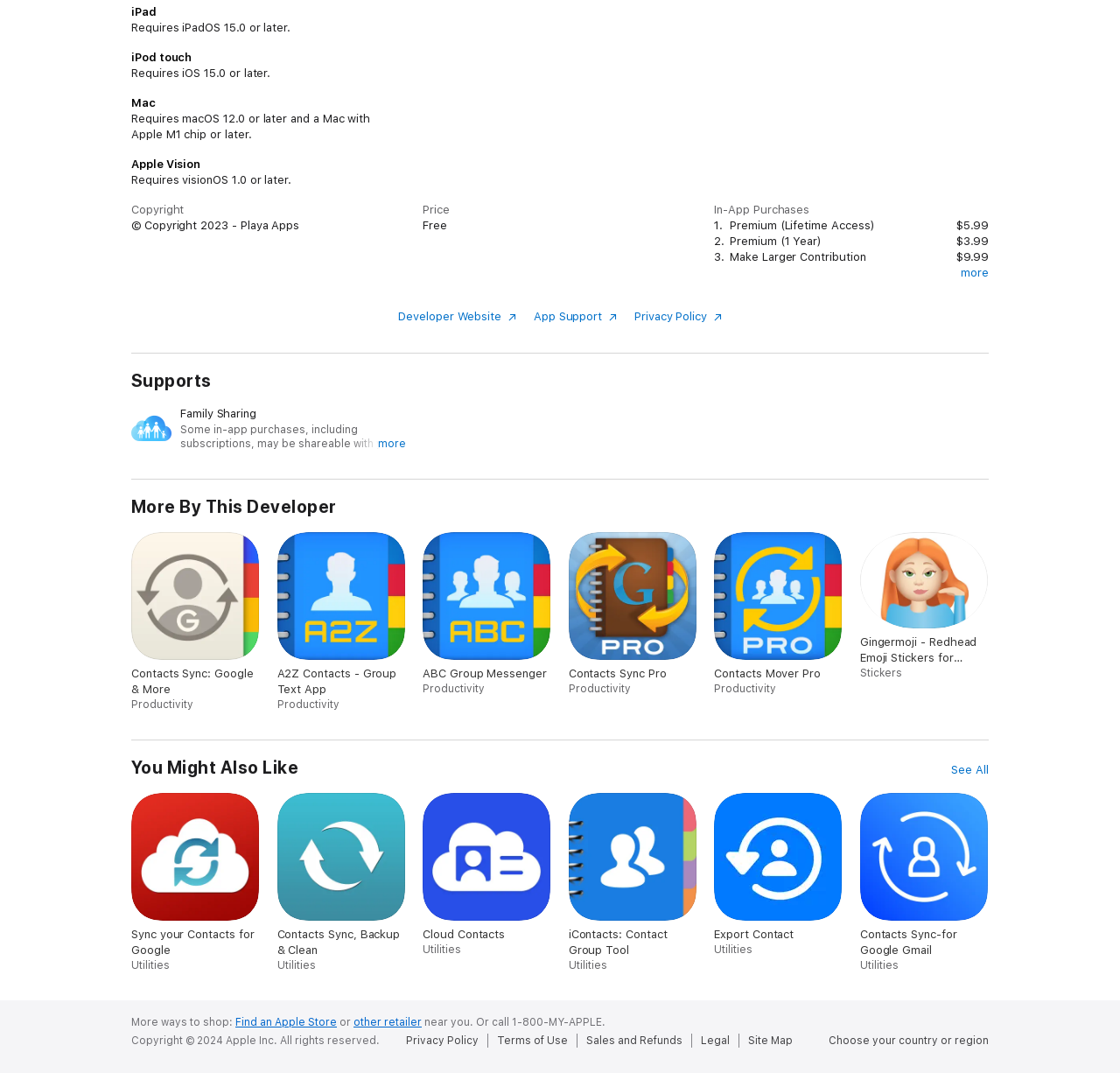Please indicate the bounding box coordinates for the clickable area to complete the following task: "Explore more apps by this developer". The coordinates should be specified as four float numbers between 0 and 1, i.e., [left, top, right, bottom].

[0.117, 0.496, 0.232, 0.663]